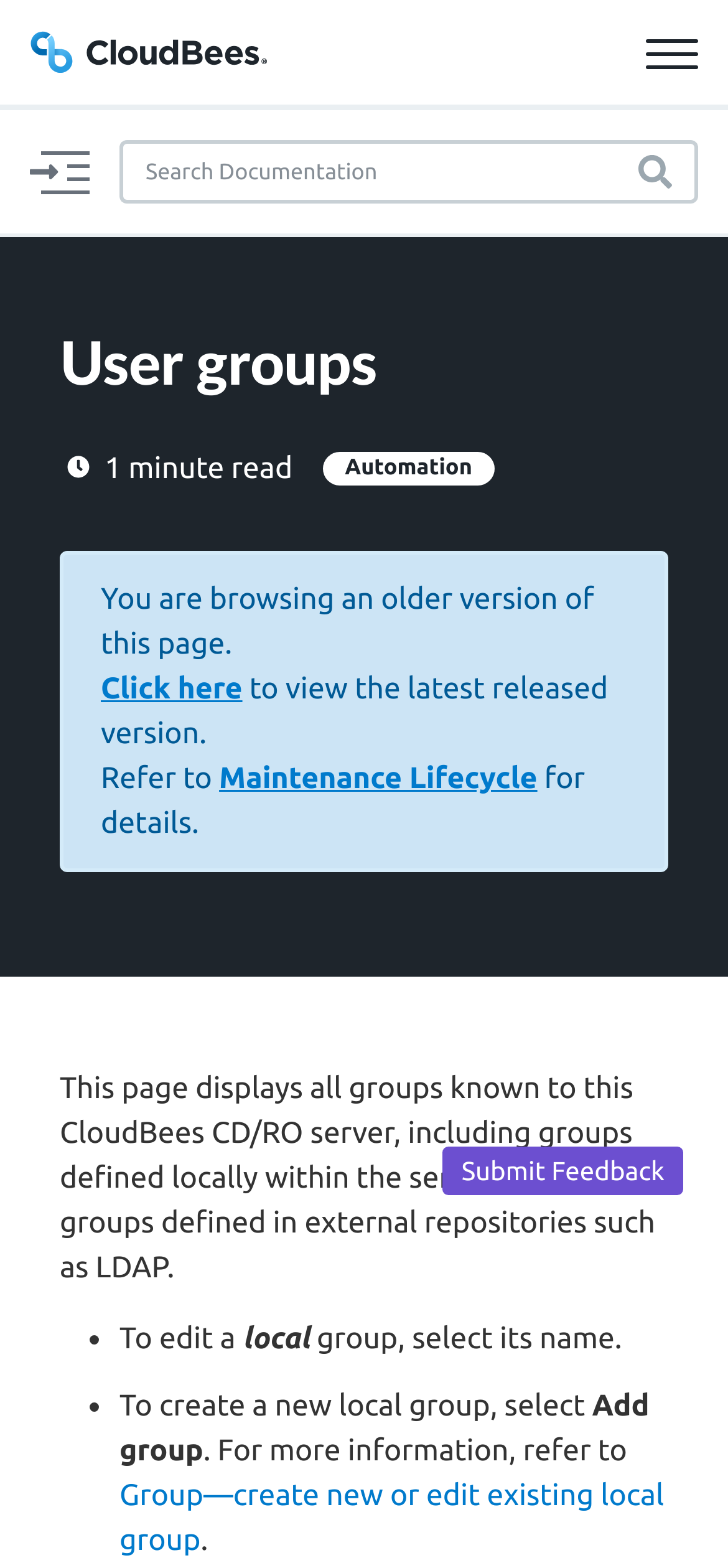Find the bounding box coordinates for the area that must be clicked to perform this action: "Click here to view the latest released version".

[0.138, 0.429, 0.333, 0.451]